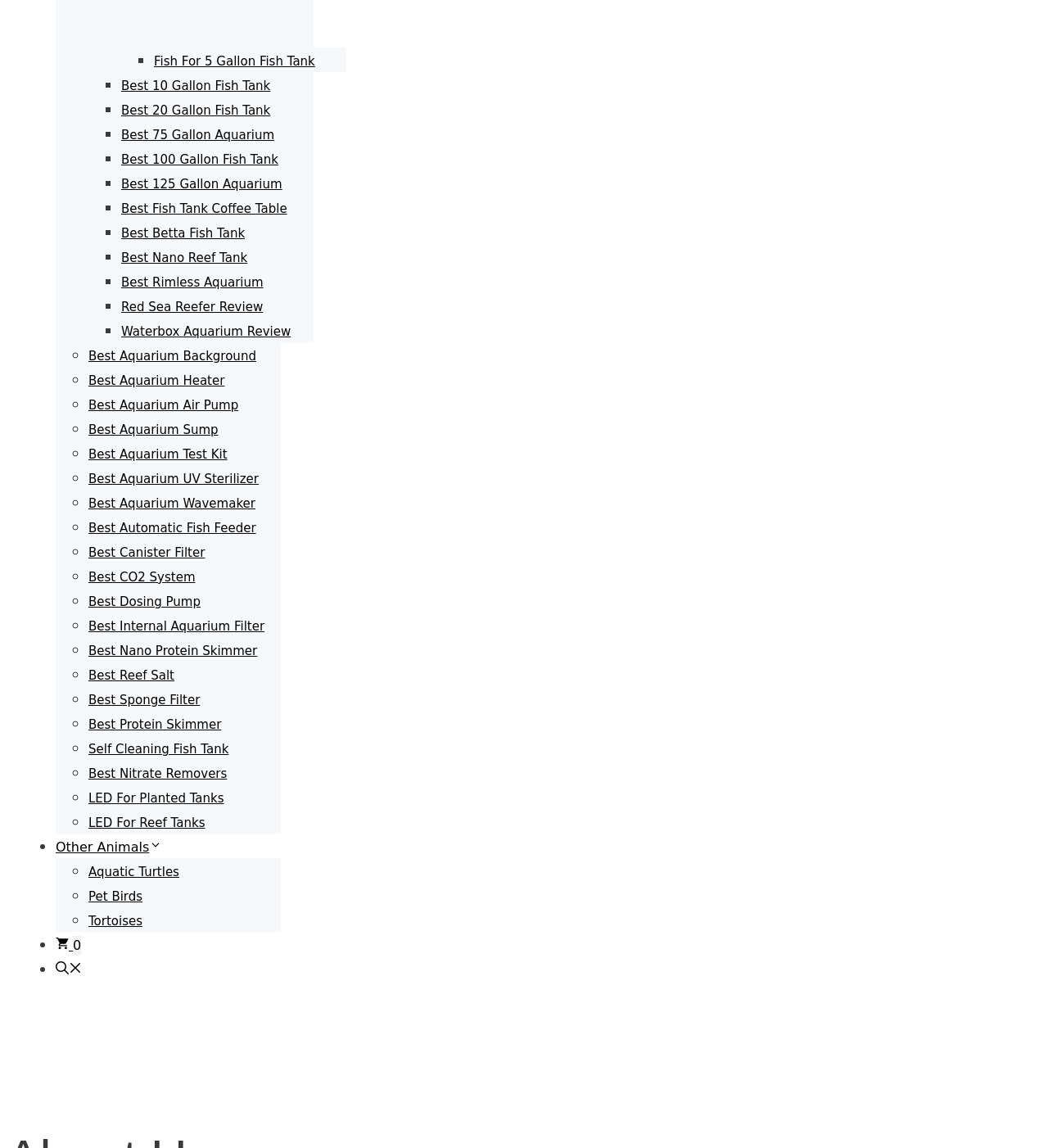Bounding box coordinates are specified in the format (top-left x, top-left y, bottom-right x, bottom-right y). All values are floating point numbers bounded between 0 and 1. Please provide the bounding box coordinate of the region this sentence describes: Best 10 Gallon Fish Tank

[0.116, 0.068, 0.258, 0.081]